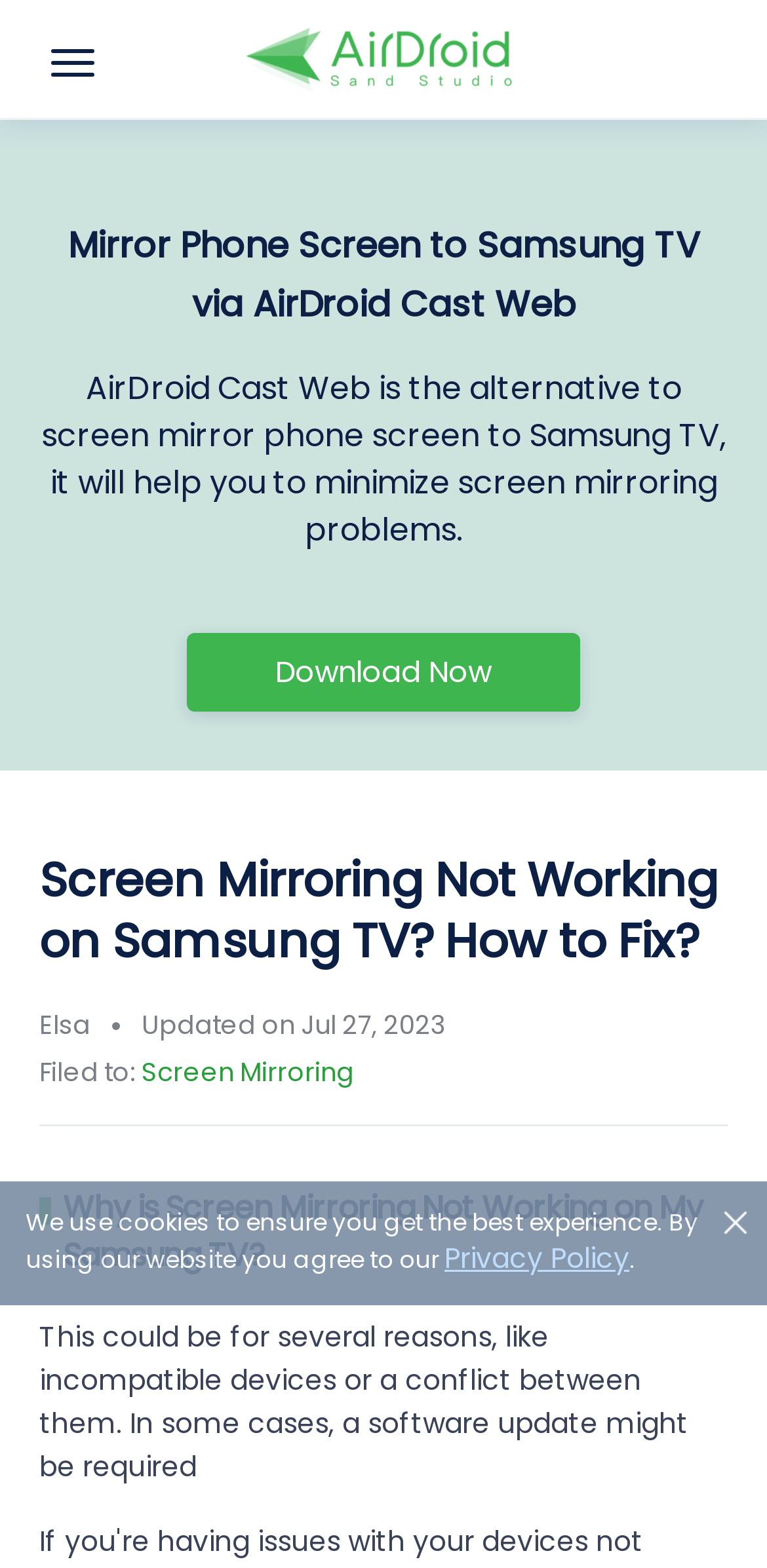Create a detailed summary of all the visual and textual information on the webpage.

The webpage is about troubleshooting screen mirroring issues on Samsung TVs. At the top, there are two links, one on the left and one on the right, which are likely navigation links. Below them, there is a heading that reads "Mirror Phone Screen to Samsung TV via AirDroid Cast Web", which suggests an alternative solution to screen mirroring problems. 

Underneath this heading, there is a paragraph of text that explains how AirDroid Cast Web can help minimize screen mirroring issues. To the right of this text, there is a "Download Now" link. 

Further down, there is another heading that reads "Screen Mirroring Not Working on Samsung TV? How to Fix?", which is followed by the author's name, "Elsa", and the date "Updated on Jul 27, 2023". Below this, there is a category label "Filed to:" with a link to "Screen Mirroring". 

The main content of the webpage starts with a heading that reads "Why is Screen Mirroring Not Working on My Samsung TV?", which is followed by a paragraph of text that explains the possible reasons for screen mirroring issues, such as incompatible devices or software updates. 

At the bottom of the page, there is a notice about the use of cookies, with a link to the "Privacy Policy". On the right side of this notice, there is a small icon link.